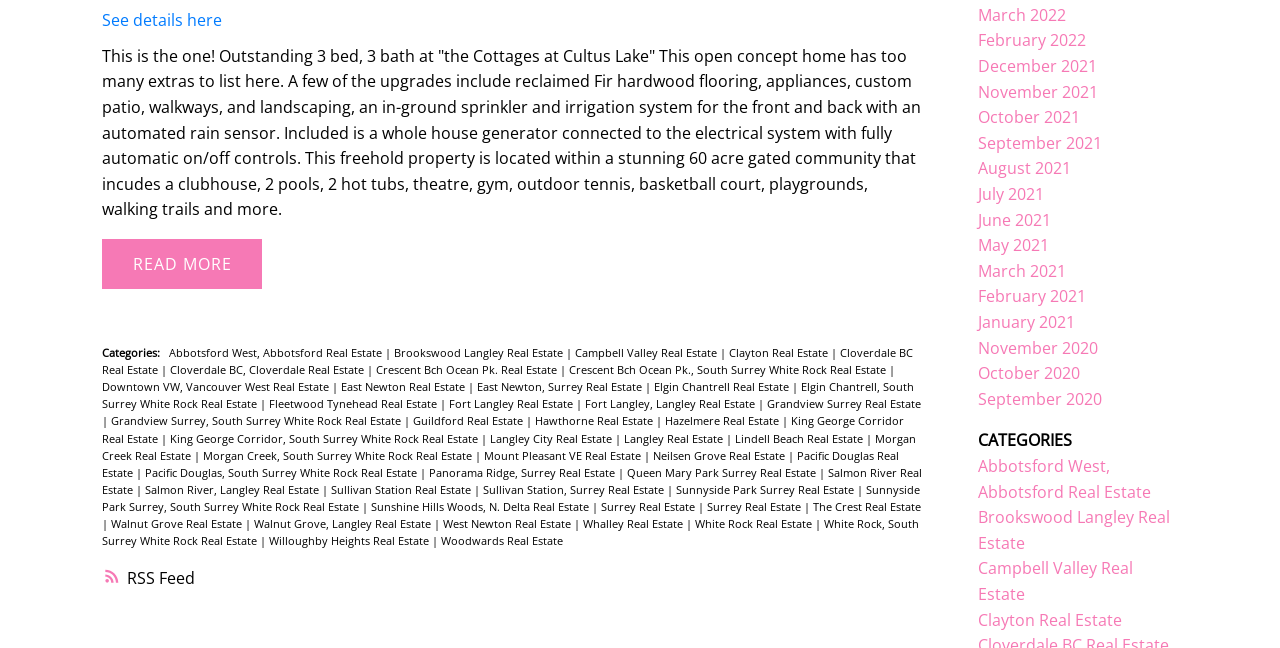Please specify the bounding box coordinates for the clickable region that will help you carry out the instruction: "Email Customer Support".

None